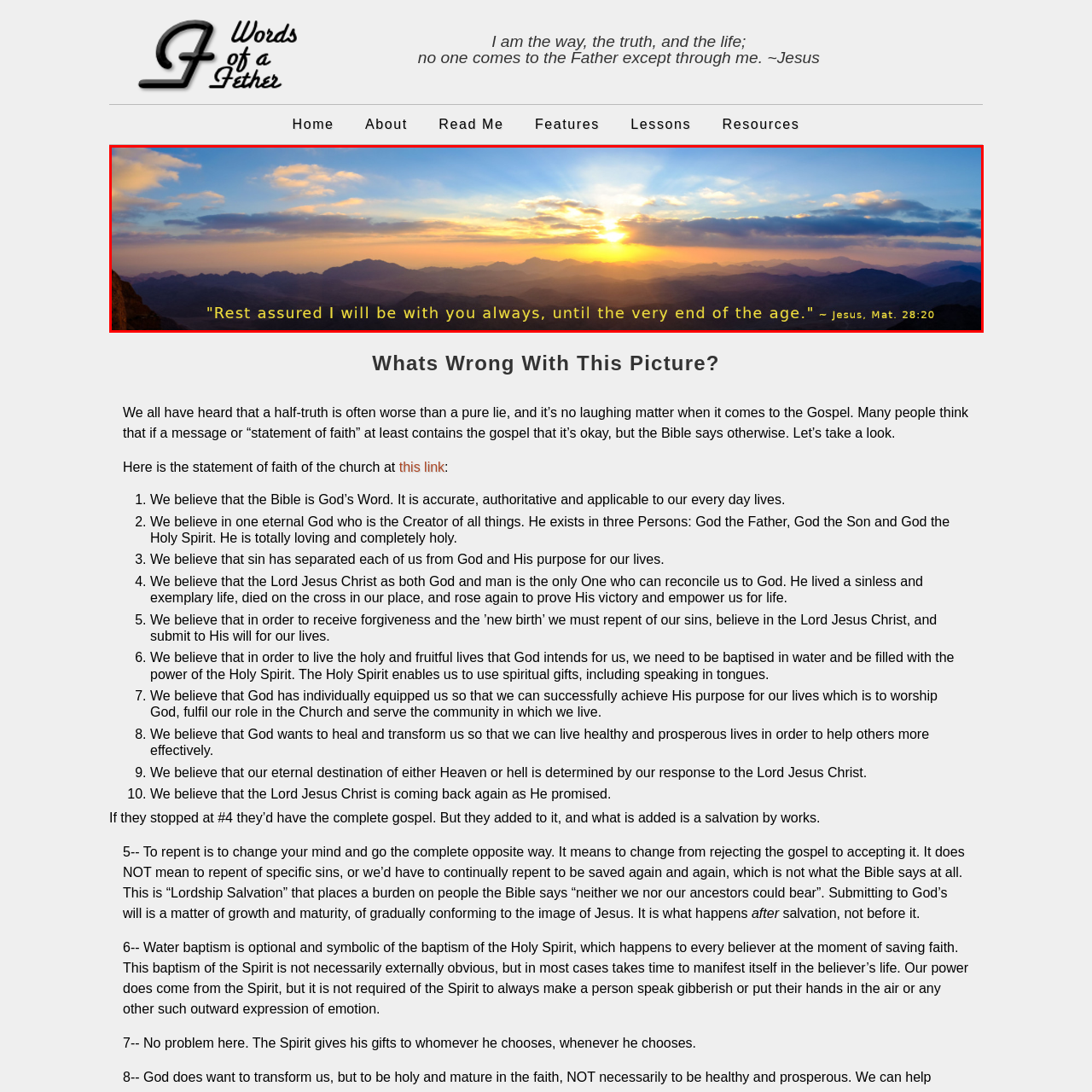Please review the image enclosed by the red bounding box and give a detailed answer to the following question, utilizing the information from the visual: Who is attributed to the quote in the image?

The quote 'Rest assured I will be with you always, until the very end of the age' is attributed to Jesus from the Bible, specifically Matthew 28:20, as mentioned in the caption.